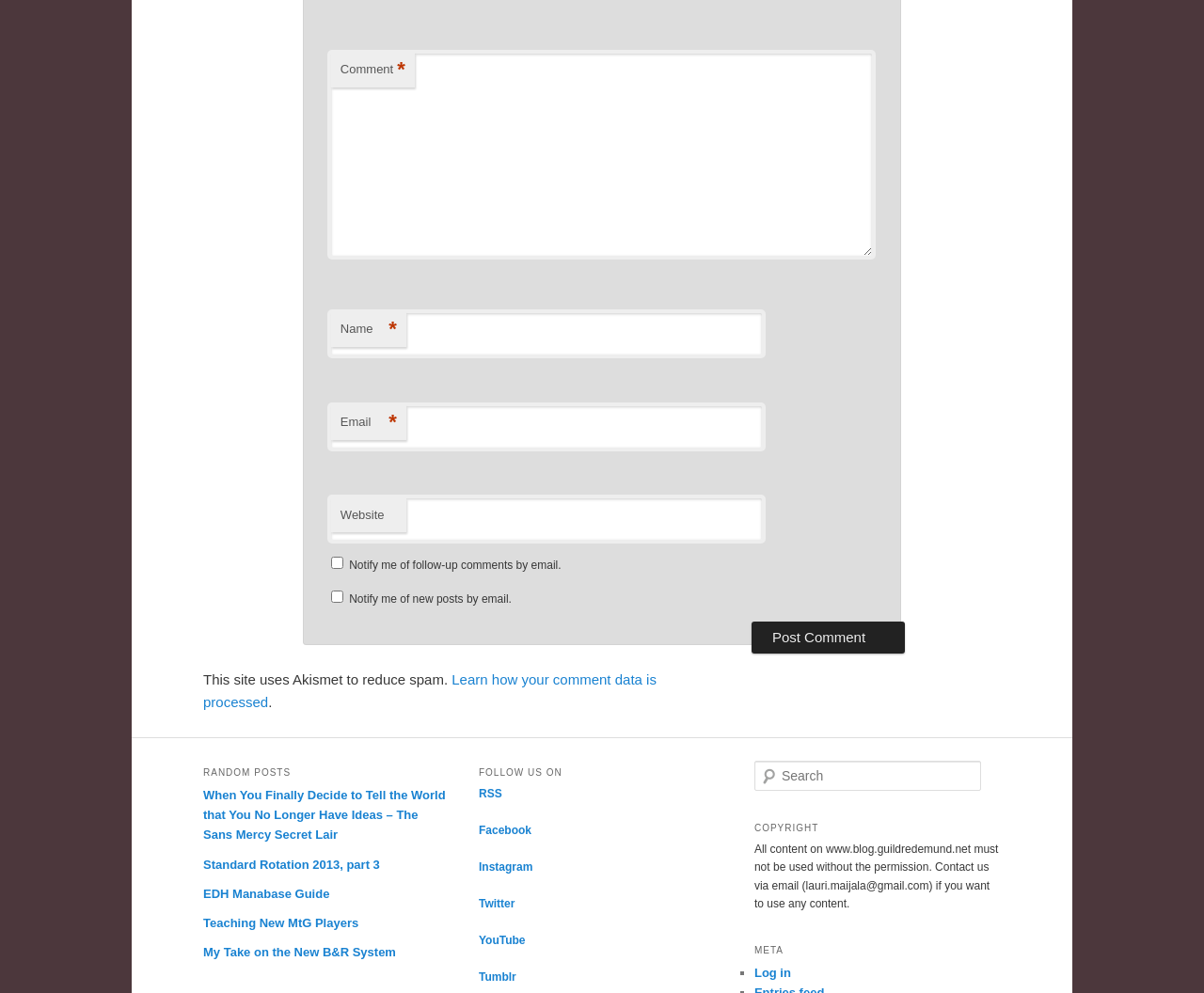What can users do in the search section?
Make sure to answer the question with a detailed and comprehensive explanation.

The search section contains a text field and a label 'Search', allowing users to search for content within the blog.